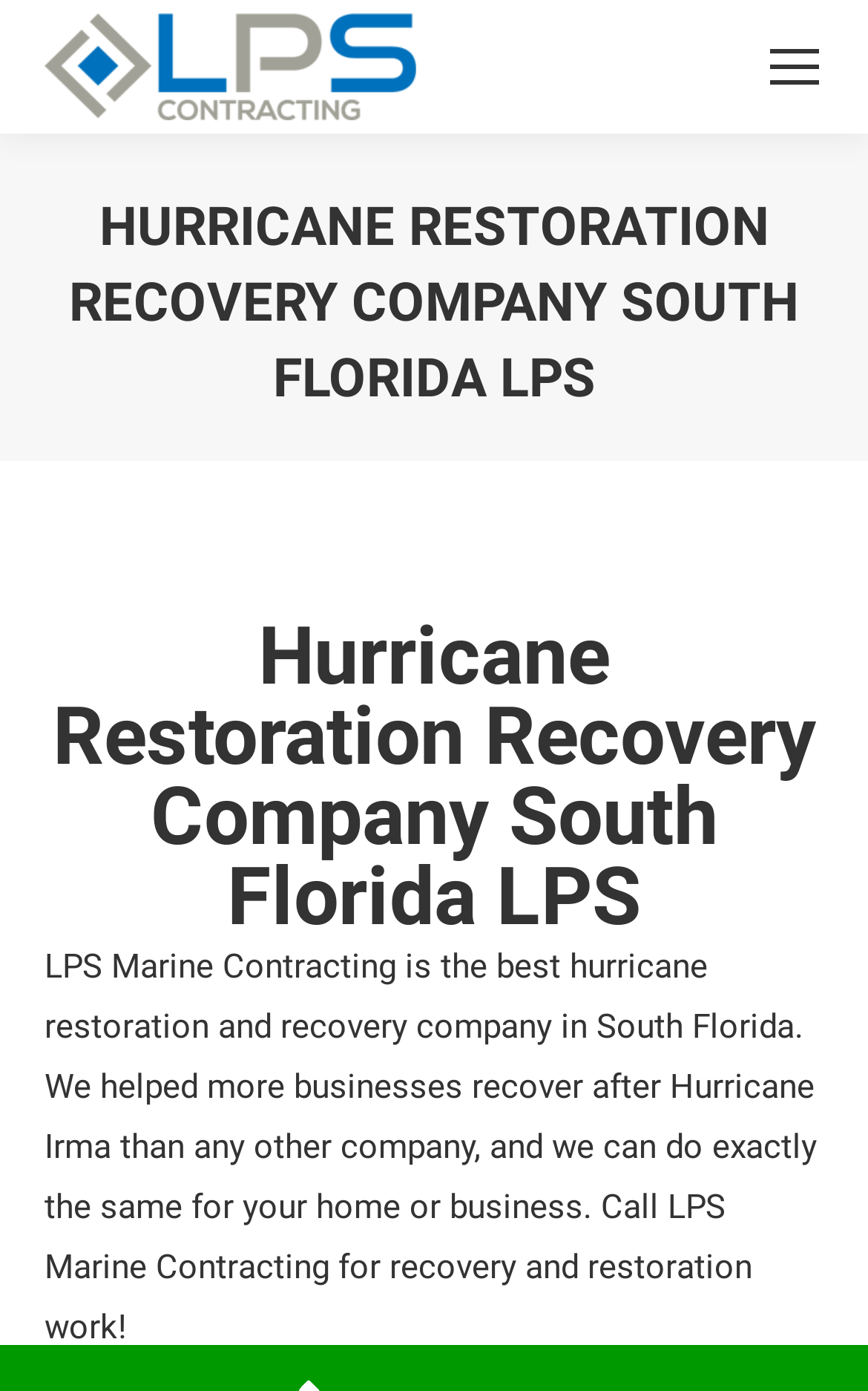Reply to the question with a brief word or phrase: What is the call to action?

Call LPS Marine Contracting